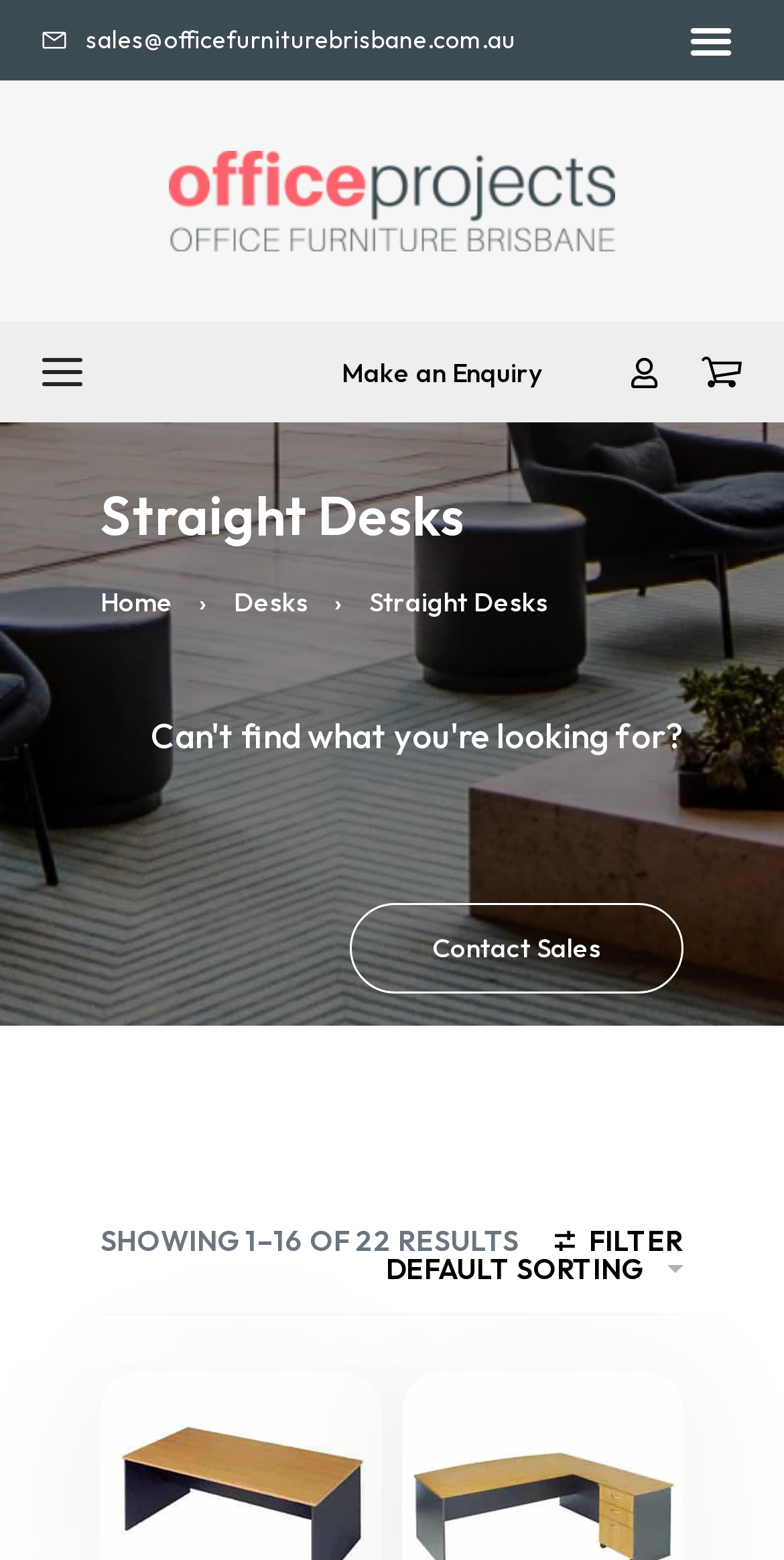Create a detailed summary of the webpage's content and design.

The webpage is about Office Furniture Brisbane, specifically showcasing their range of open desks. At the top left corner, there is a small image. Next to it, the company's email address "sales@officefurniturebrisbane.com.au" is displayed. On the top right corner, there is a menu toggle button and an open menu button. Below these buttons, there are three links: "Make an Enquiry", an empty link, and "OPEN CART".

The main content of the webpage is divided into sections. The first section has a heading "Straight Desks" and is located at the top center of the page. Below this heading, there are three links: "Home", "Desks", and "Straight Desks". 

Further down the page, there is a link "Contact Sales" located at the bottom left corner. Above this link, there is a text "SHOWING 1–16 OF 22 RESULTS" indicating the number of results displayed on the page. Next to this text, there is a combobox labeled "Shop order" with a default sorting option. On the right side of the combobox, there is a button "Open filters" with a label "FILTER" inside.

Overall, the webpage appears to be a product catalog page for open desks, allowing users to browse and filter the products.